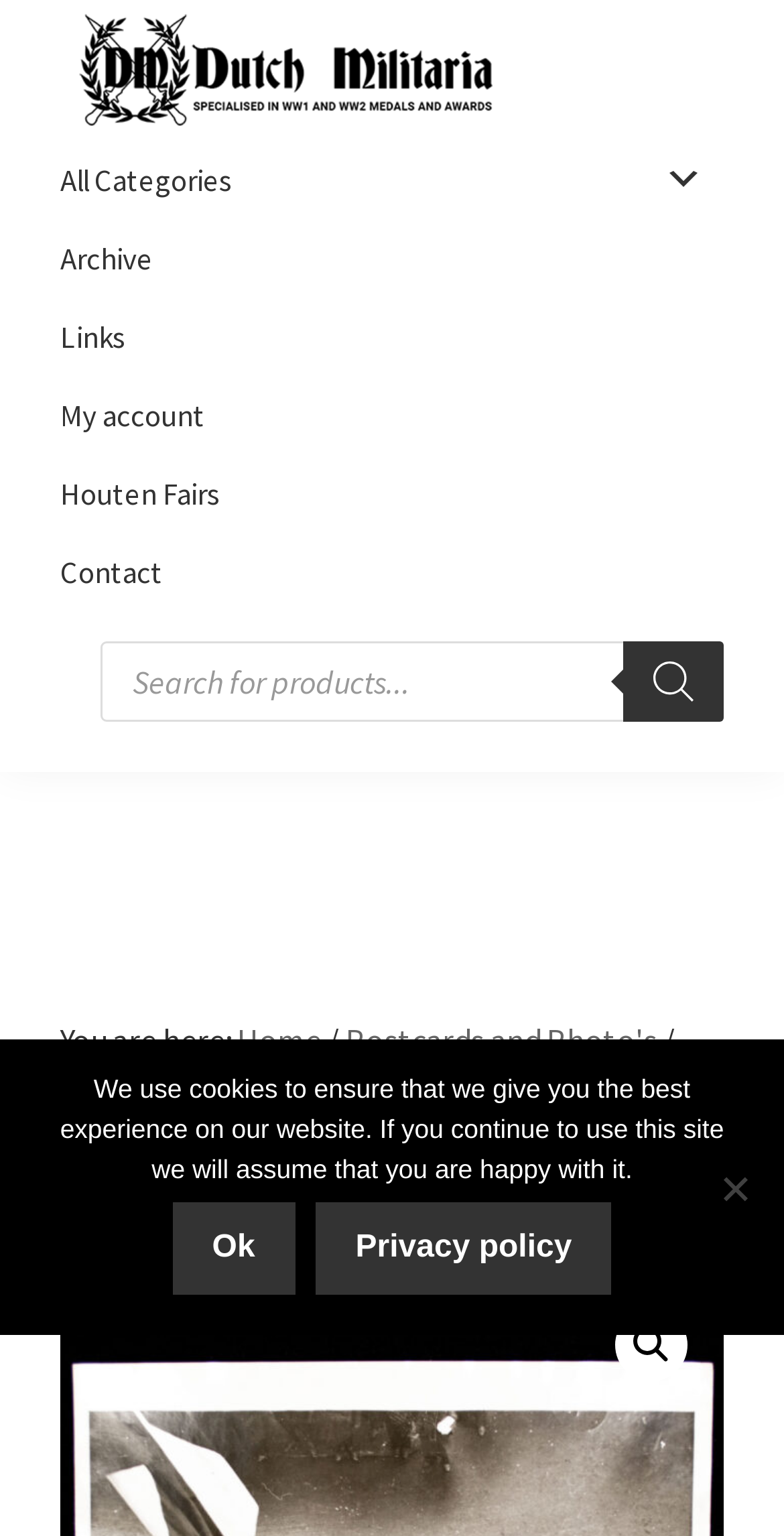Locate the bounding box coordinates of the UI element described by: "parent_node: Products search aria-label="Search"". The bounding box coordinates should consist of four float numbers between 0 and 1, i.e., [left, top, right, bottom].

[0.795, 0.418, 0.923, 0.47]